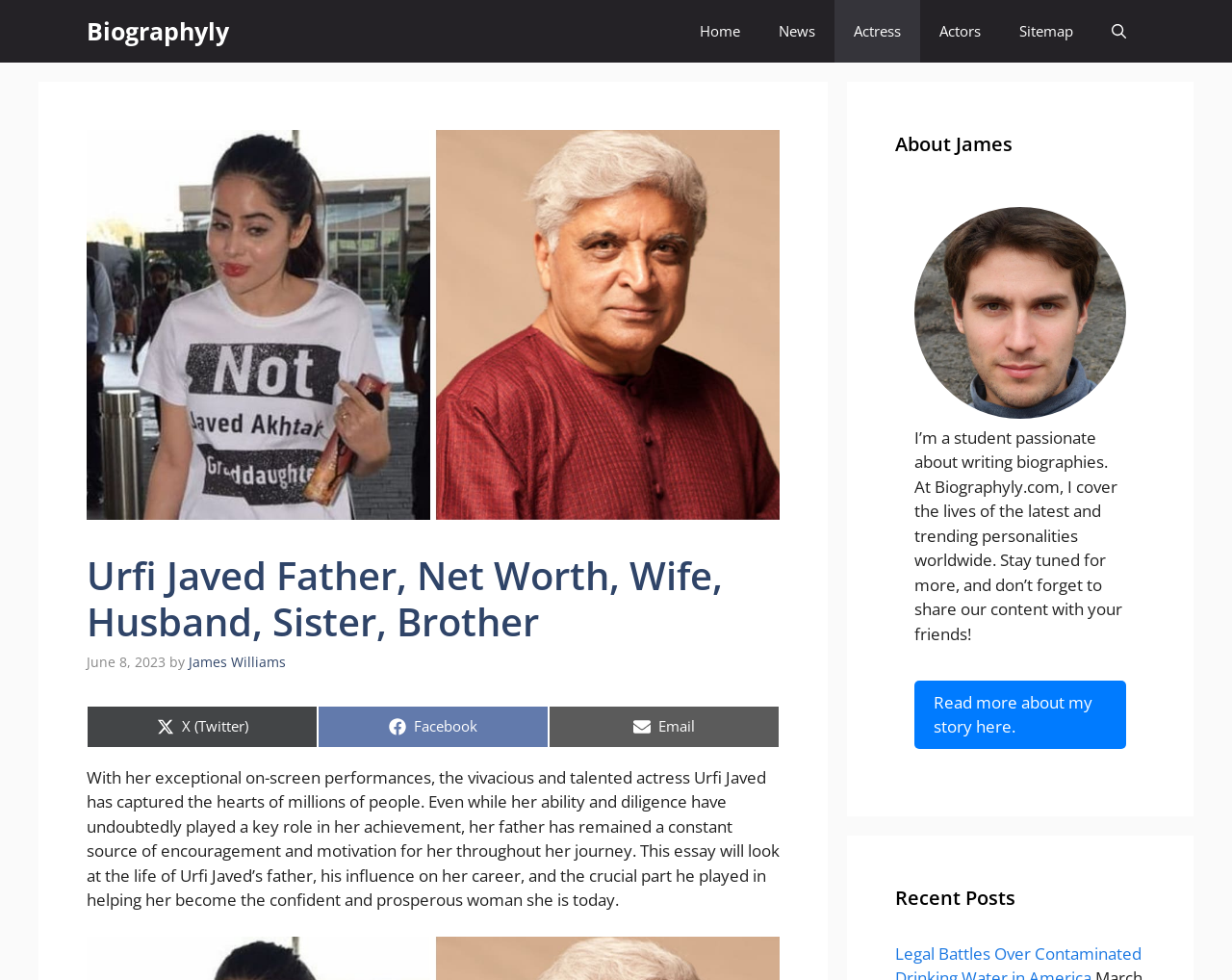Who wrote the article about Urfi Javed?
Answer the question with a single word or phrase, referring to the image.

James Williams